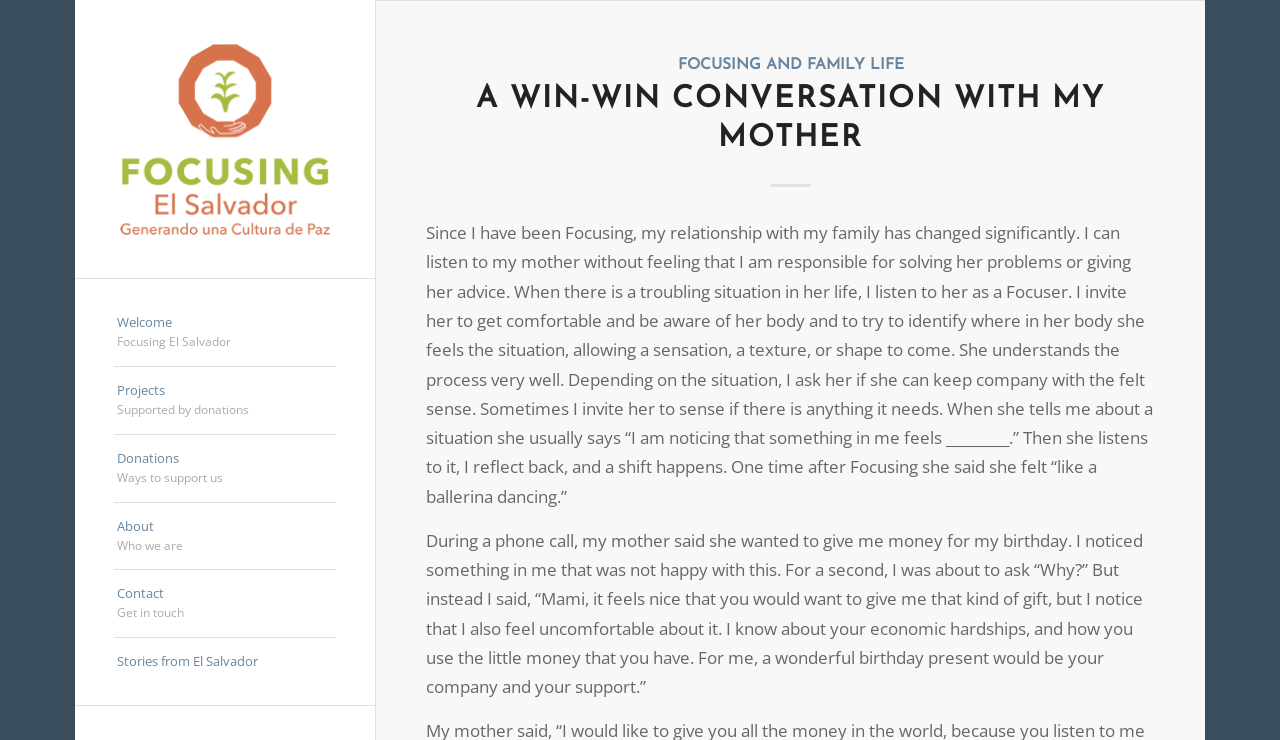Specify the bounding box coordinates of the area that needs to be clicked to achieve the following instruction: "read about OLD FASHIONED BEEF STEW".

None